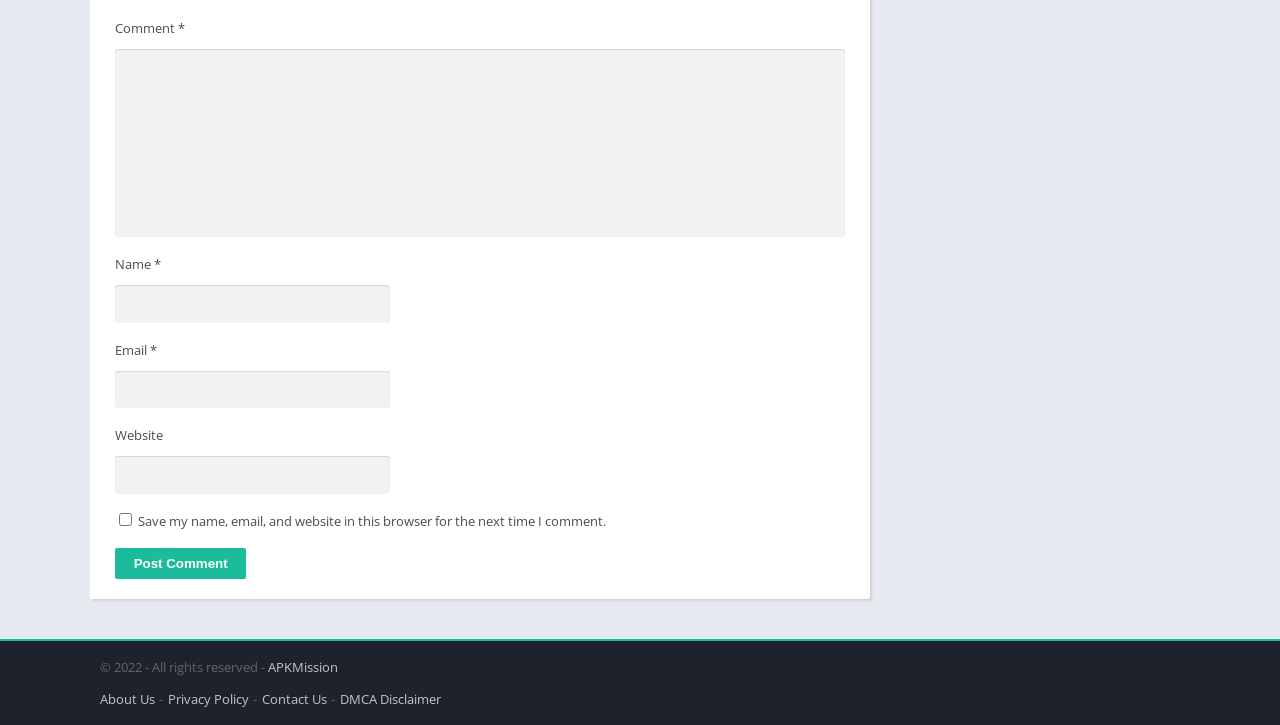What is the label of the first textbox?
Examine the webpage screenshot and provide an in-depth answer to the question.

The first textbox is labeled 'Comment' and is required, as indicated by the asterisk symbol. It is located at the top of the form and has a bounding box with coordinates [0.09, 0.067, 0.66, 0.327].